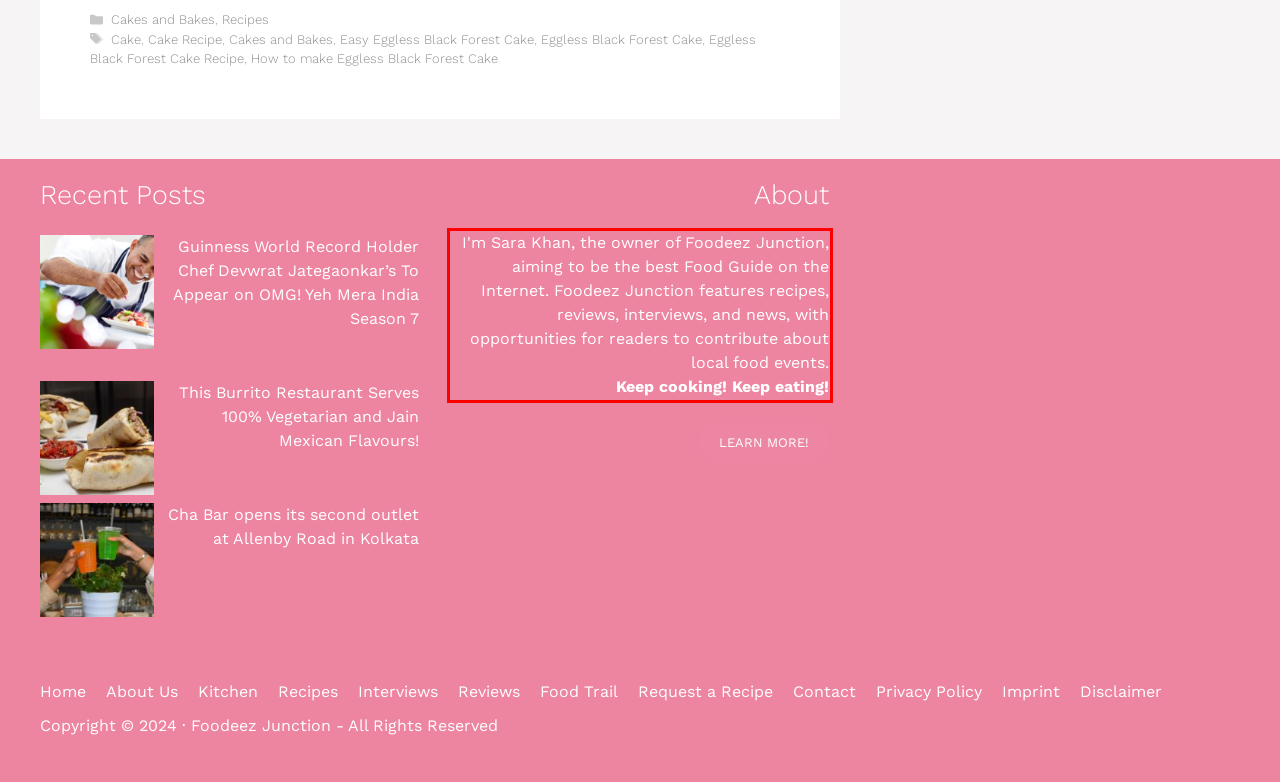Examine the screenshot of the webpage, locate the red bounding box, and perform OCR to extract the text contained within it.

I'm Sara Khan, the owner of Foodeez Junction, aiming to be the best Food Guide on the Internet. Foodeez Junction features recipes, reviews, interviews, and news, with opportunities for readers to contribute about local food events. Keep cooking! Keep eating!